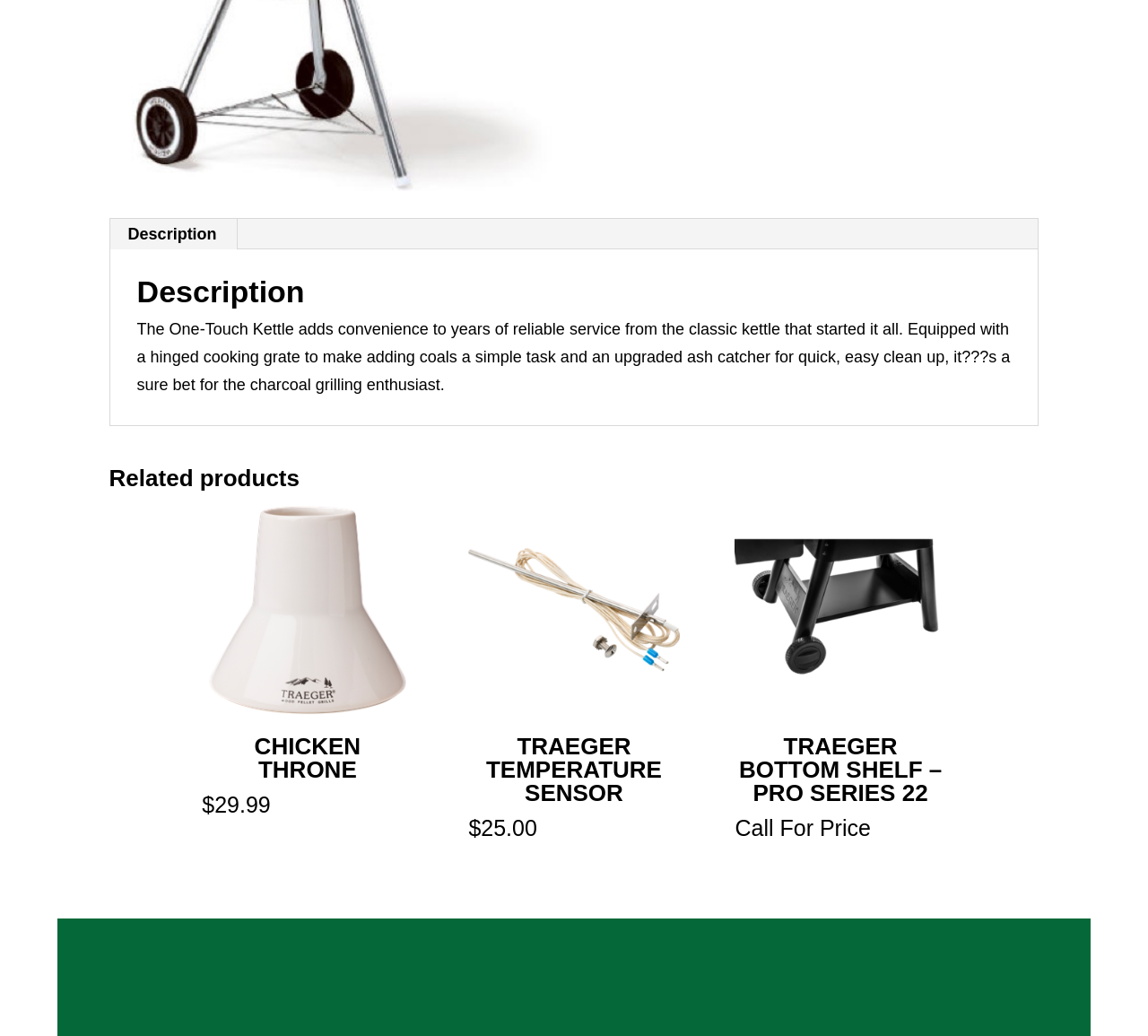Bounding box coordinates are specified in the format (top-left x, top-left y, bottom-right x, bottom-right y). All values are floating point numbers bounded between 0 and 1. Please provide the bounding box coordinate of the region this sentence describes: TRAEGER TEMPERATURE SENSOR $25.00

[0.408, 0.487, 0.592, 0.814]